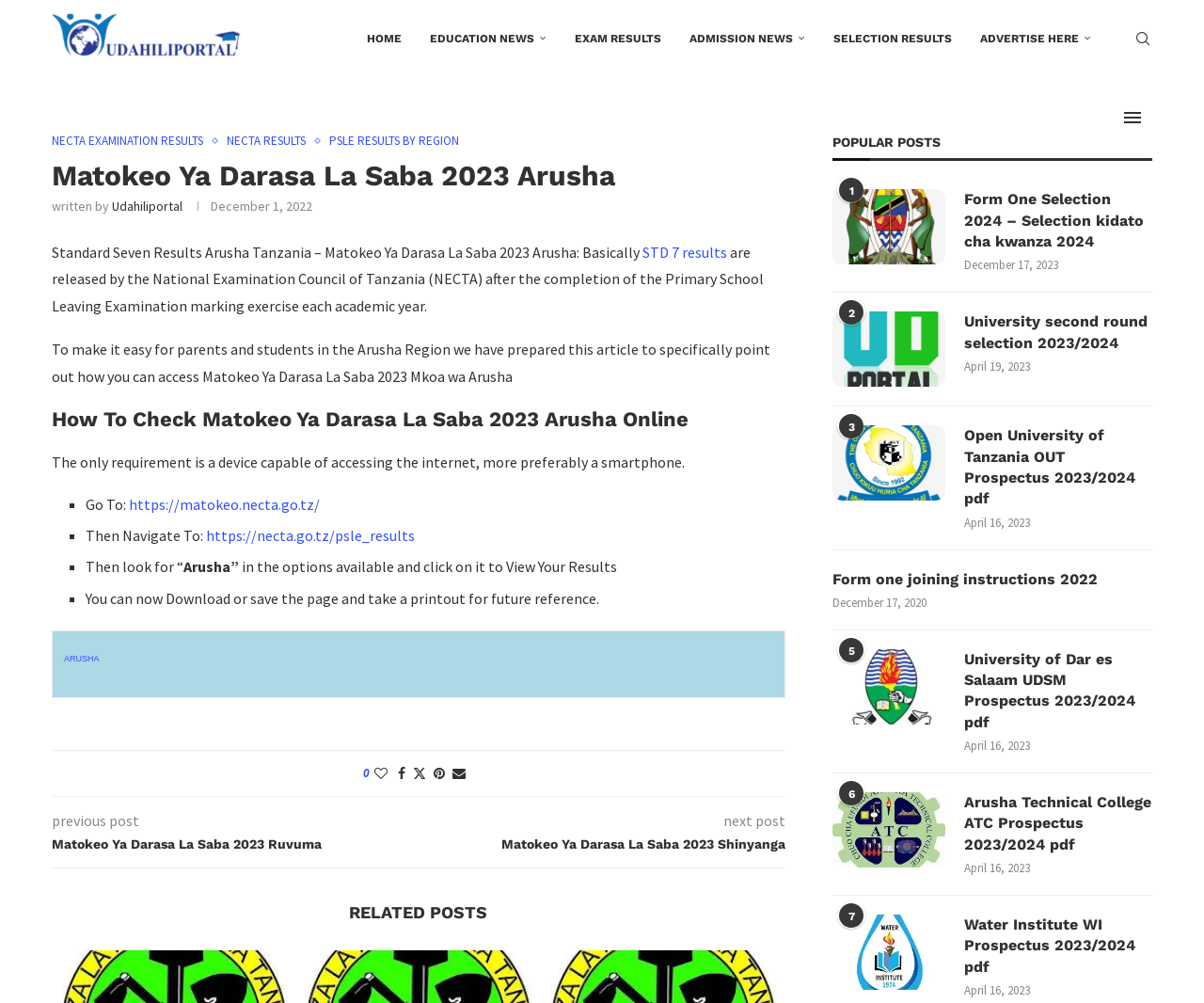Determine the bounding box coordinates of the clickable region to execute the instruction: "Search for Matokeo Ya Darasa La Saba 2023 Arusha". The coordinates should be four float numbers between 0 and 1, denoted as [left, top, right, bottom].

[0.941, 0.001, 0.957, 0.076]